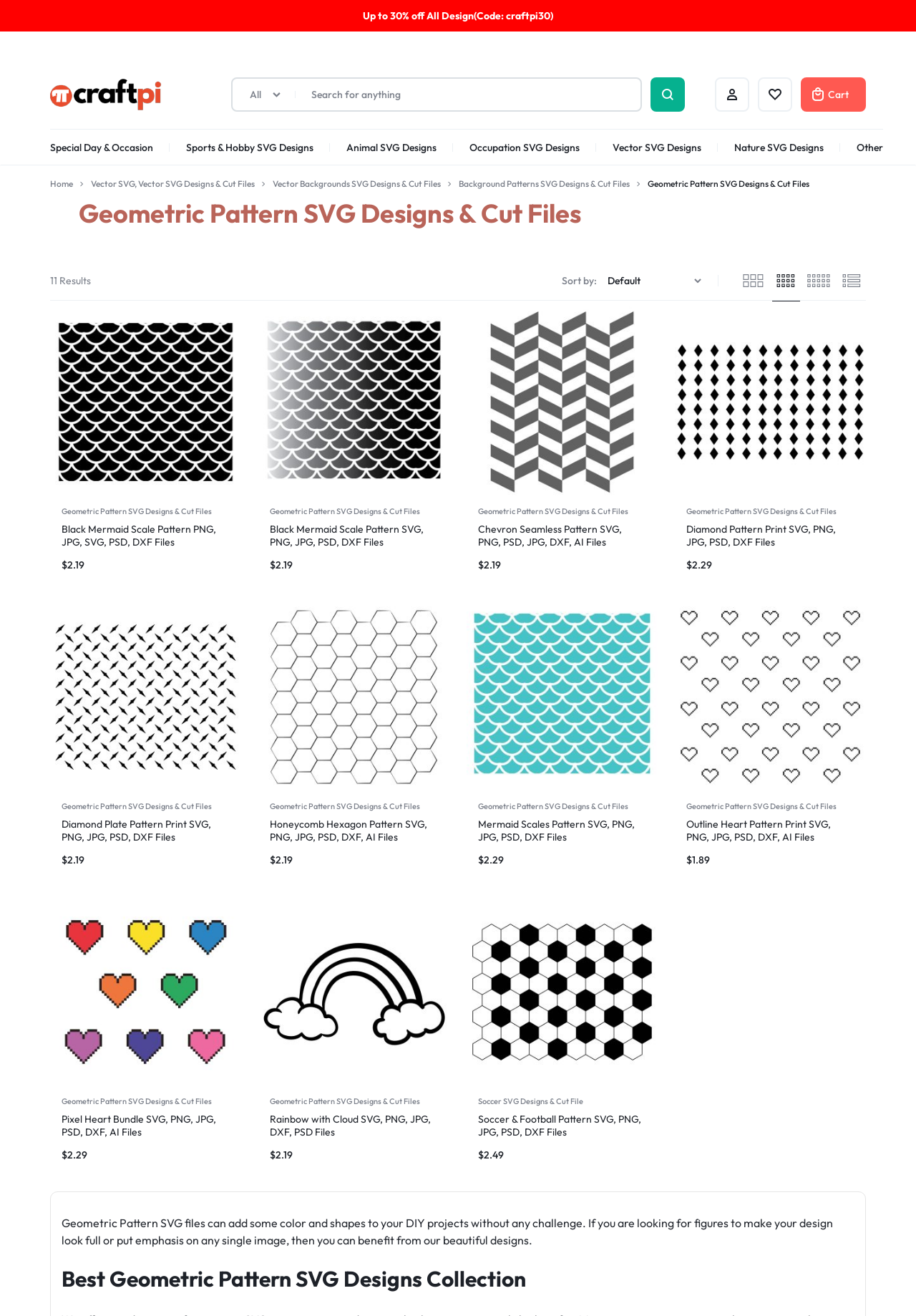Kindly determine the bounding box coordinates of the area that needs to be clicked to fulfill this instruction: "Search for anything".

[0.34, 0.066, 0.68, 0.077]